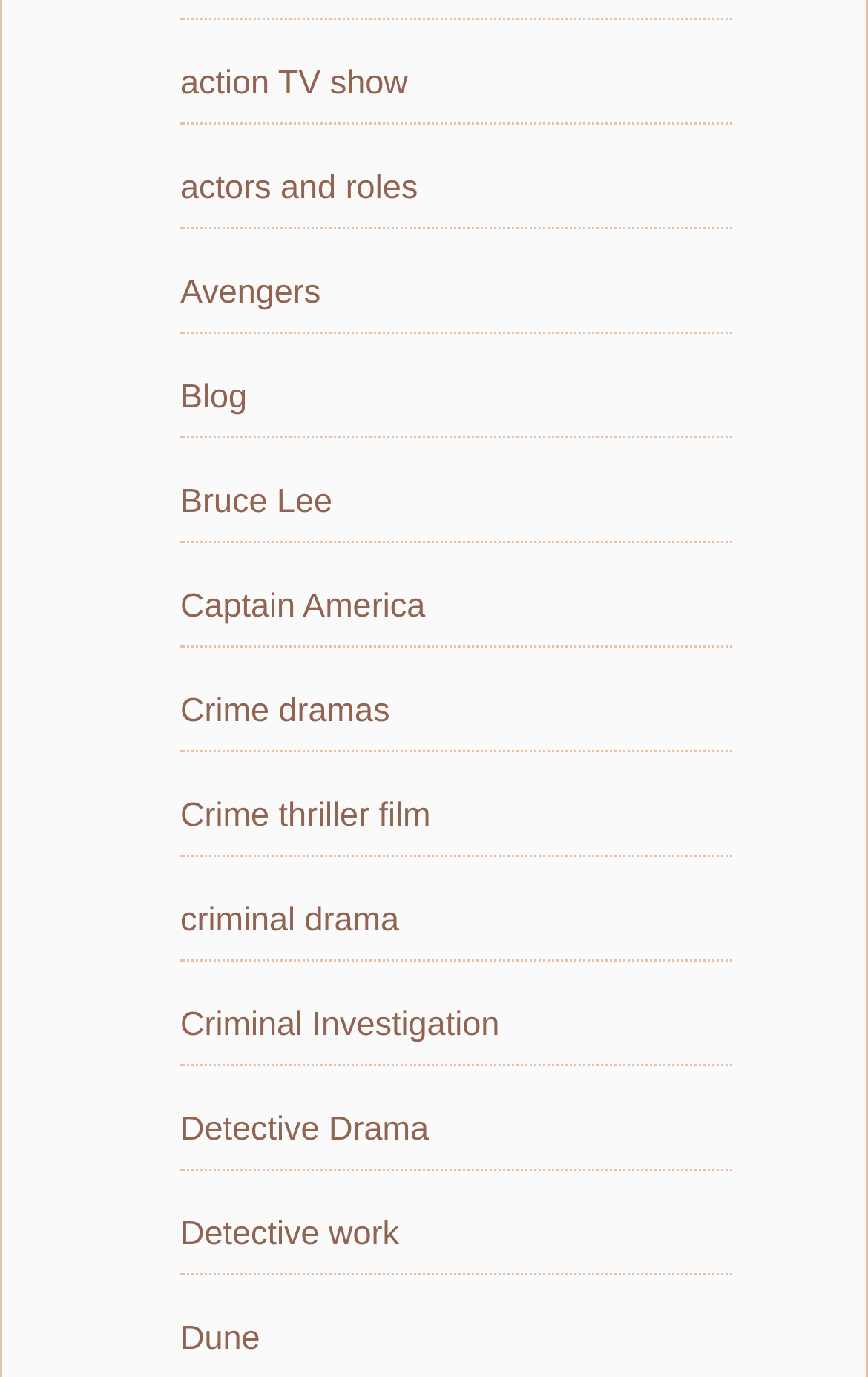Bounding box coordinates must be specified in the format (top-left x, top-left y, bottom-right x, bottom-right y). All values should be floating point numbers between 0 and 1. What are the bounding box coordinates of the UI element described as: August 1, 2011

None